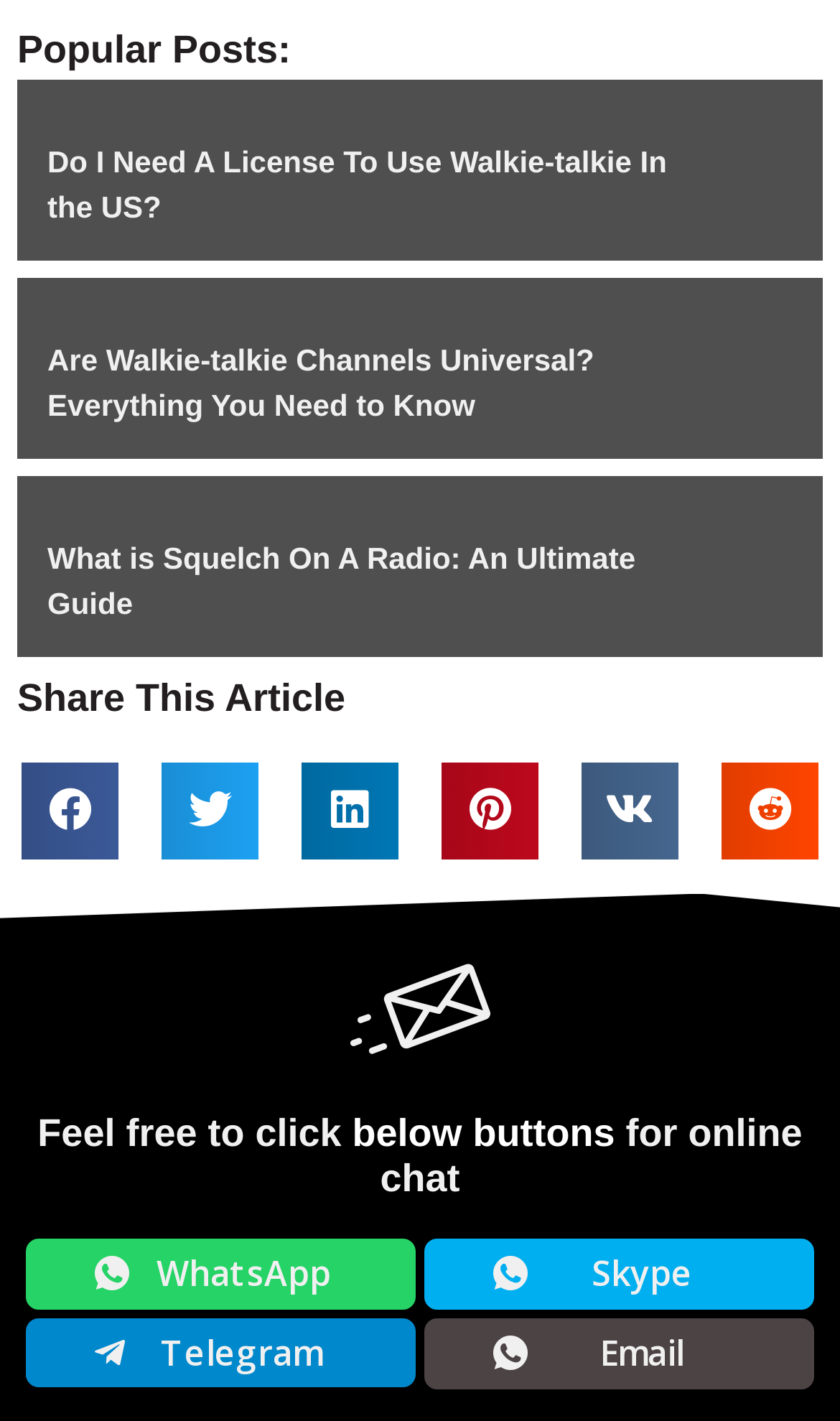How many social media share buttons are there?
Using the information from the image, provide a comprehensive answer to the question.

I counted the number of social media share buttons below the 'Share This Article' text, and there are 6 buttons: 'Share on facebook', 'Share on twitter', 'Share on linkedin', 'Share on pinterest', 'Share on vk', and 'Share on reddit'.